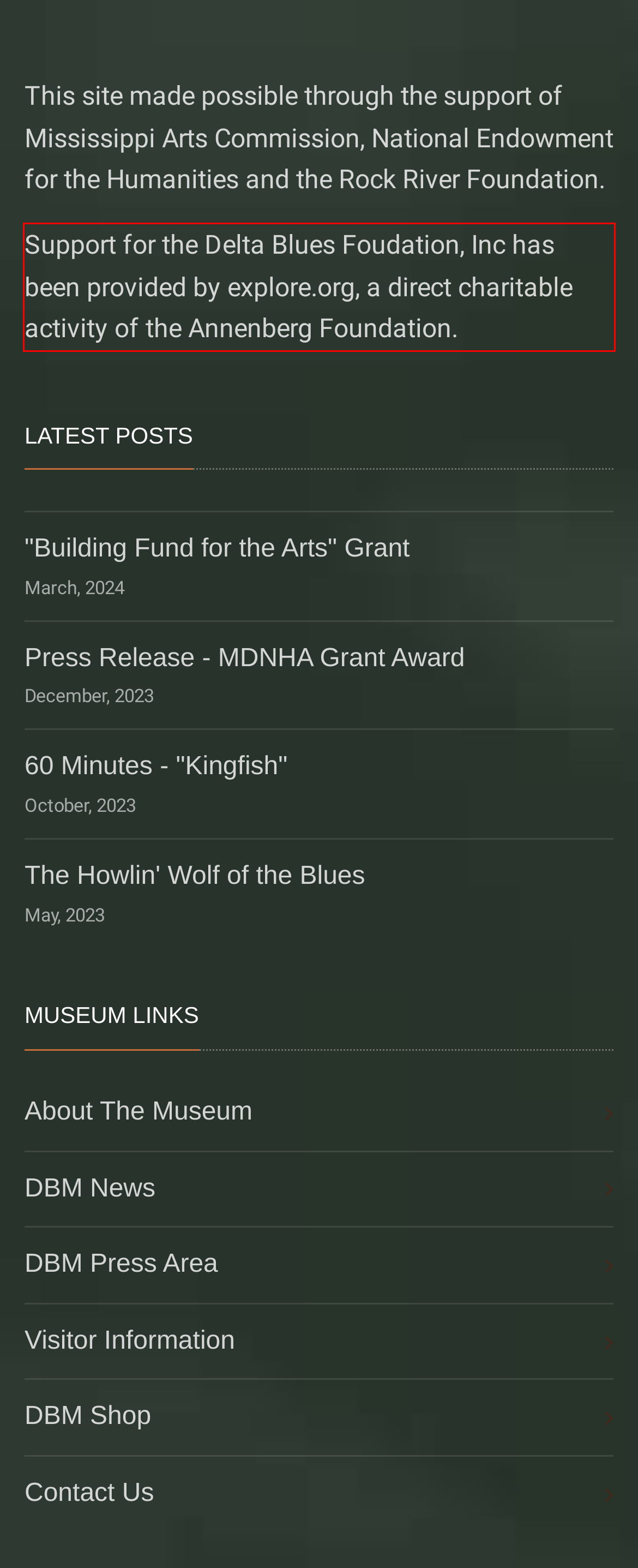Identify and transcribe the text content enclosed by the red bounding box in the given screenshot.

Support for the Delta Blues Foudation, Inc has been provided by explore.org, a direct charitable activity of the Annenberg Foundation.